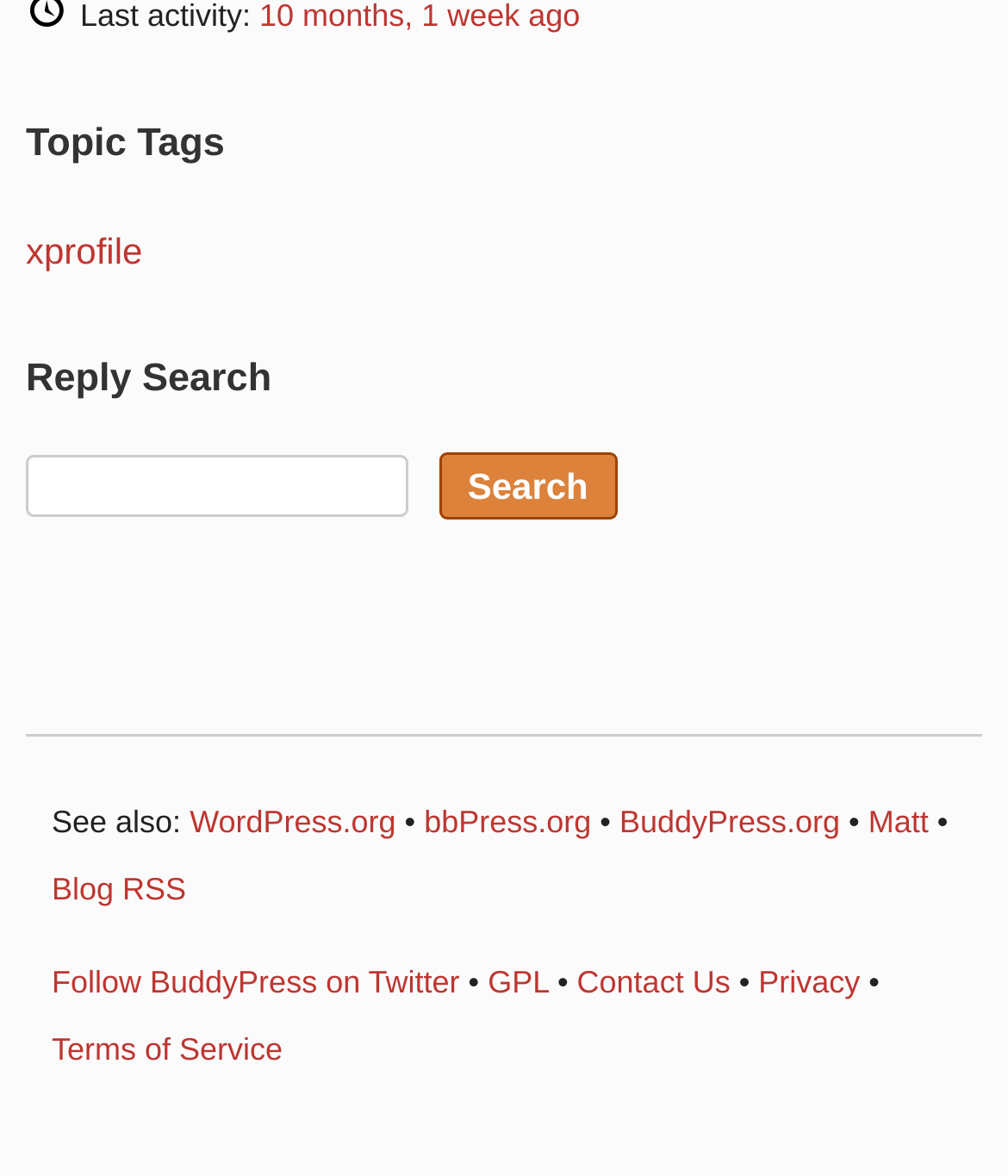Could you specify the bounding box coordinates for the clickable section to complete the following instruction: "Visit xprofile"?

[0.026, 0.195, 0.141, 0.23]